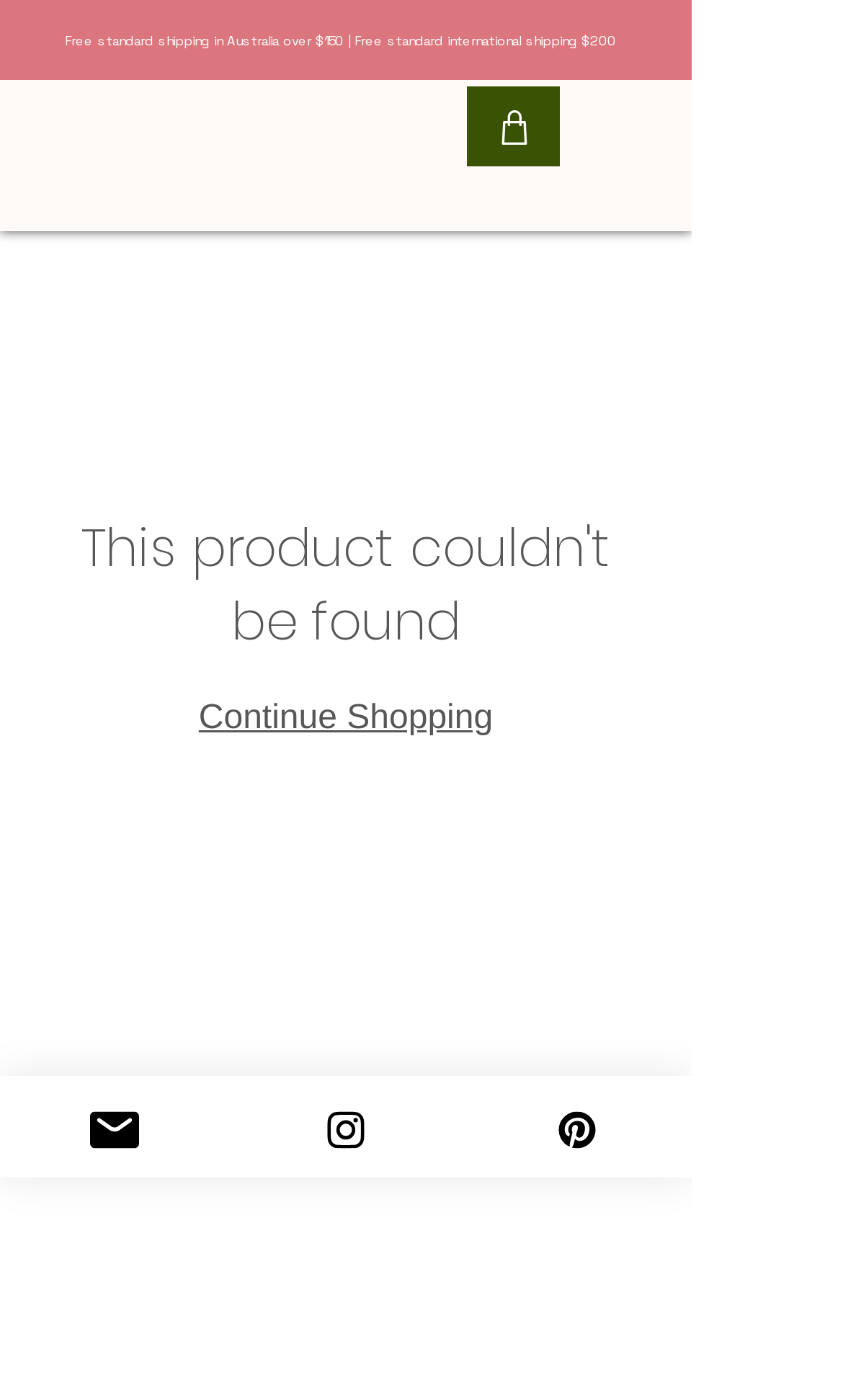Please reply to the following question using a single word or phrase: 
What is the minimum order for free standard international shipping?

$200